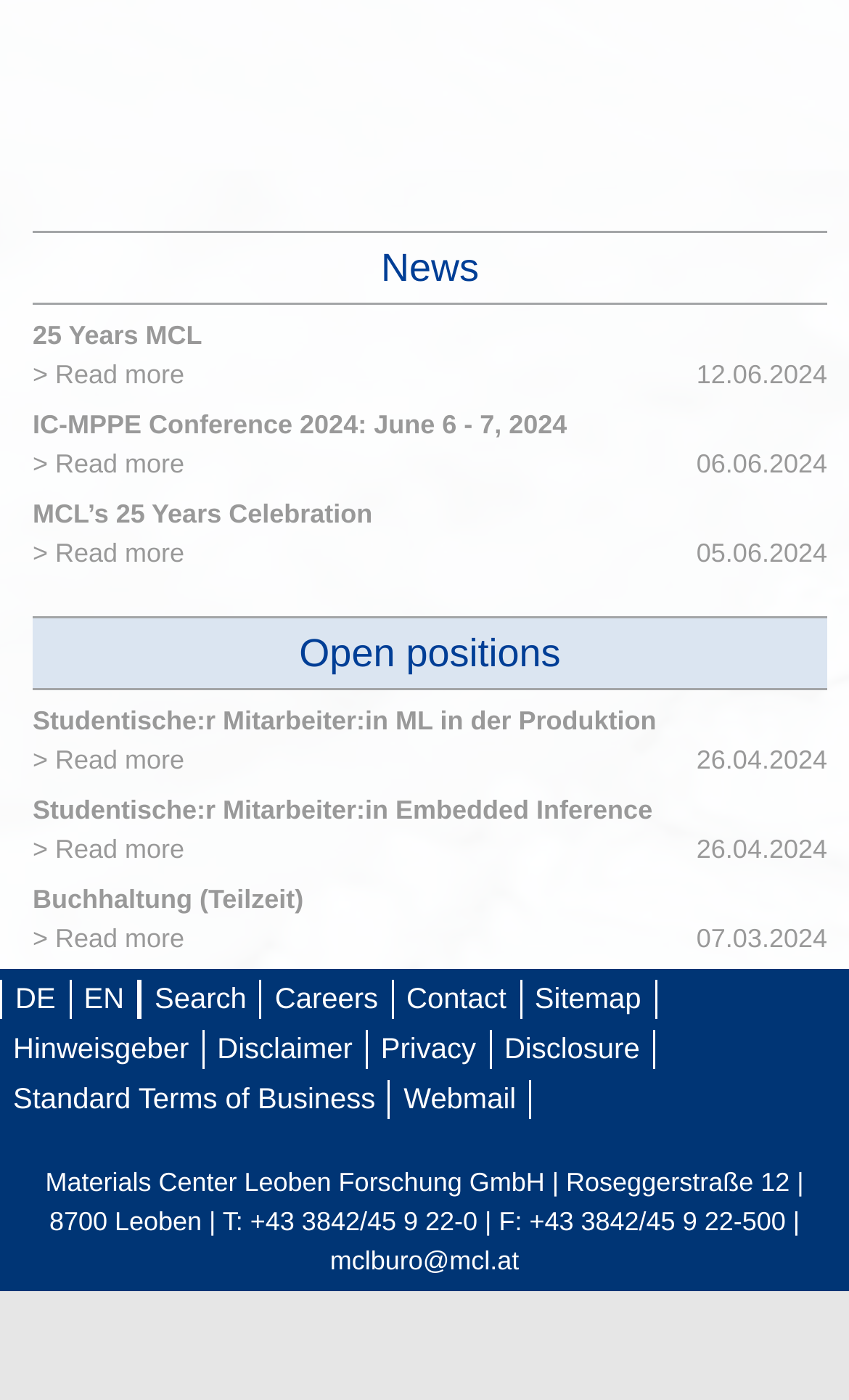Identify the bounding box coordinates for the UI element described by the following text: "Disclosure". Provide the coordinates as four float numbers between 0 and 1, in the format [left, top, right, bottom].

[0.579, 0.736, 0.771, 0.764]